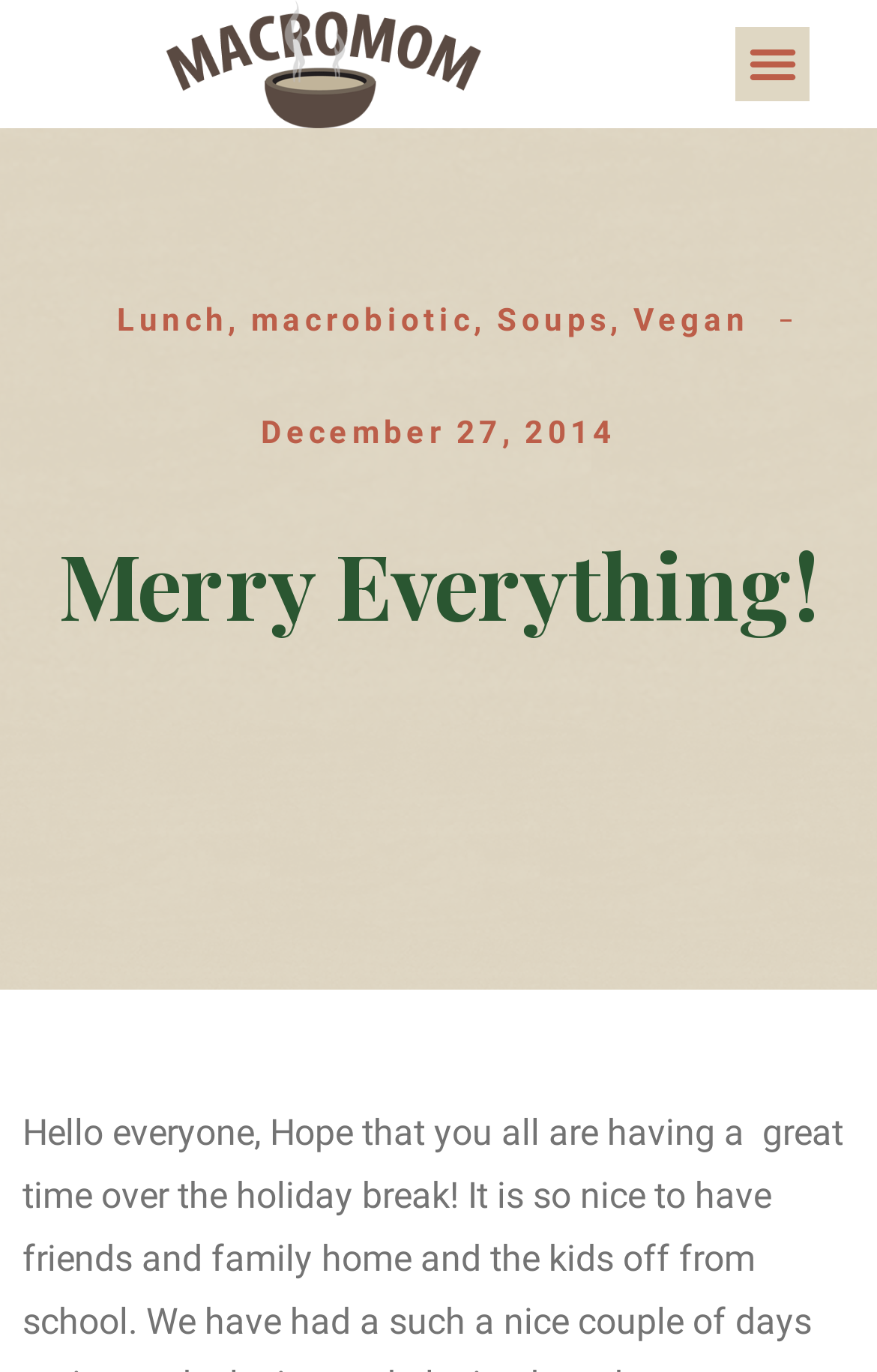What is the date mentioned on the webpage?
Provide a comprehensive and detailed answer to the question.

The date 'December 27, 2014' is mentioned on the webpage, which suggests that it might be the date of a blog post, article, or event. This date is accompanied by a time element, indicating that it might be a specific timestamp.